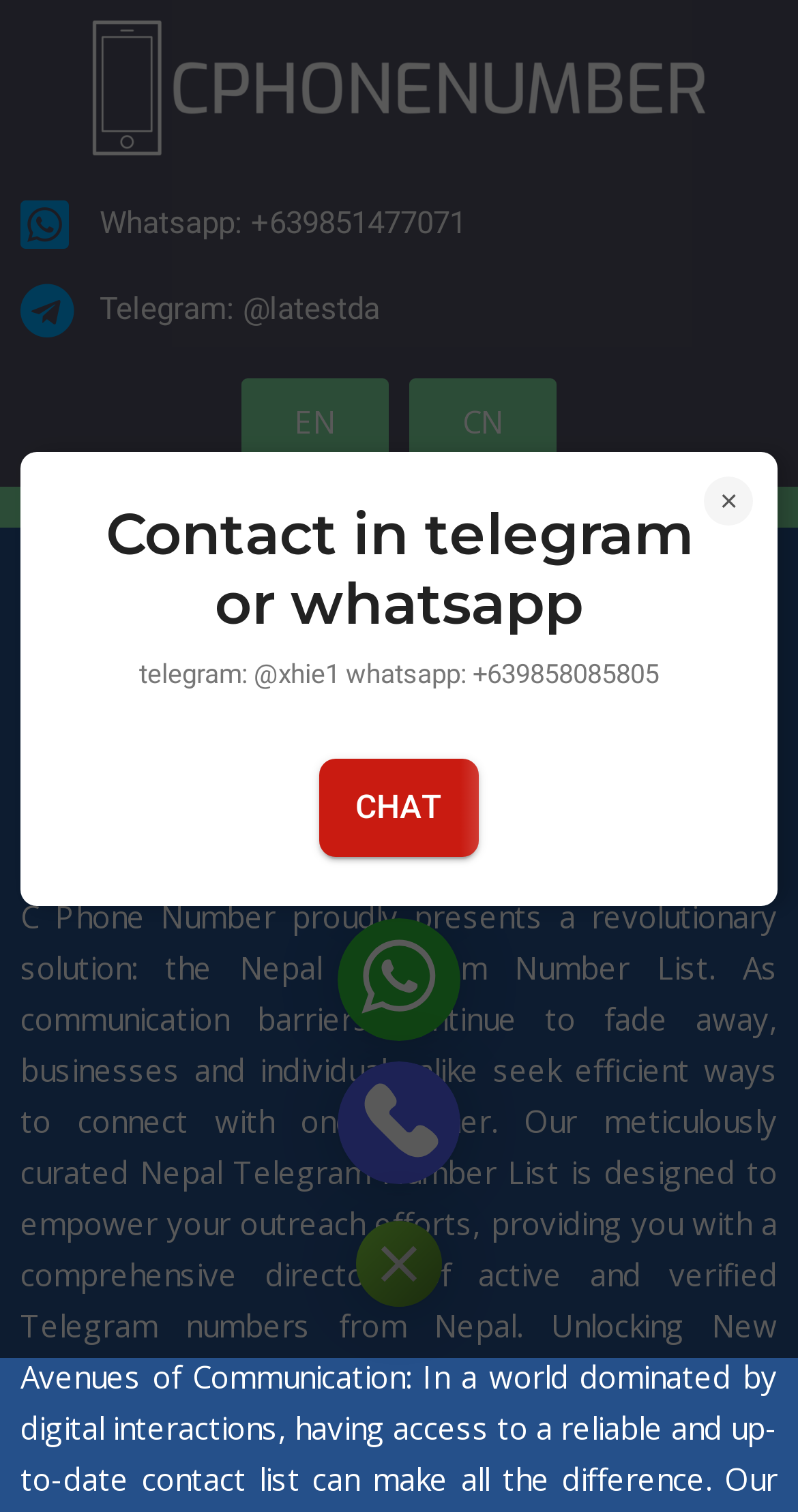Offer a thorough description of the webpage.

The webpage is about Nepal Telegram Number List, a revolutionary solution for modern communication. At the top-right corner, there is a close button marked with an "×" symbol. Below it, a heading reads "Contact in telegram or whatsapp" followed by a static text providing contact information: "telegram: @xhie1 whatsapp: +639858085805". 

On the left side, there are multiple links, including "CHAT", "Whatsapp: +639851477071", and "Telegram: @latestda". On the right side, there are three links: "", "", and "". 

In the middle of the page, there is a heading "Nepal Telegram Number List" followed by a subheading "Nepal Telegram Number". Above this section, there are language options "EN" and "CN" on the right side, and a "Home" link on the left side, accompanied by a "»" symbol.